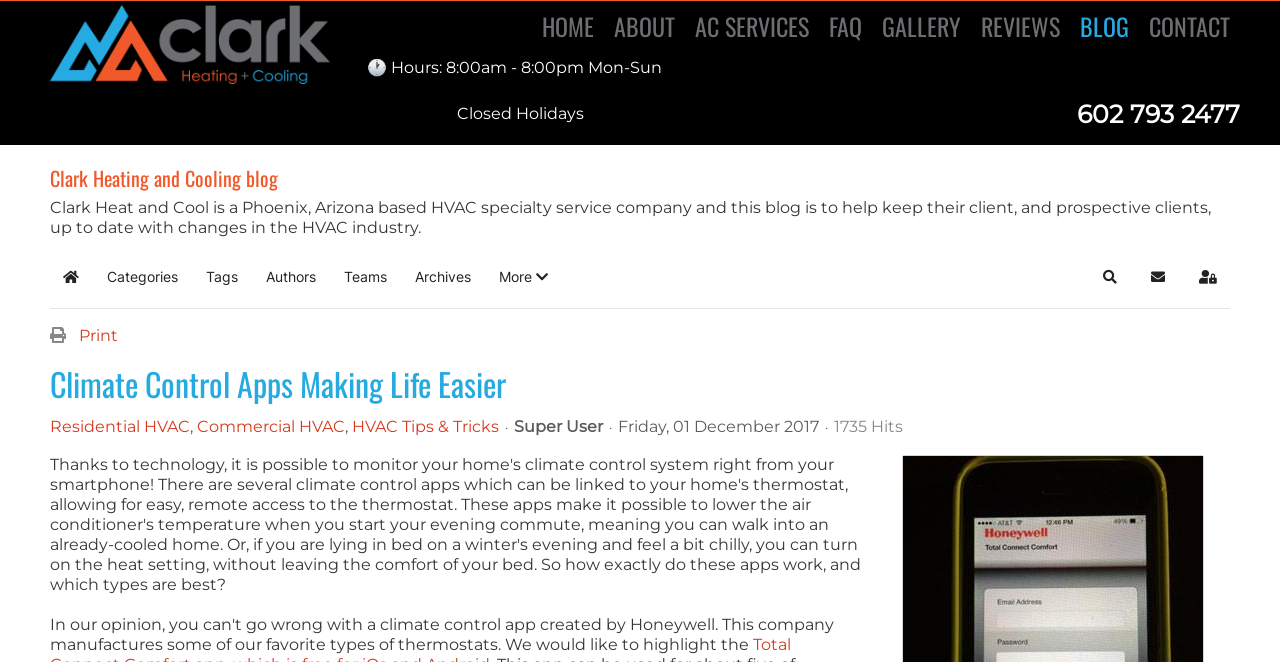Predict the bounding box of the UI element based on this description: "Explore the map!".

None